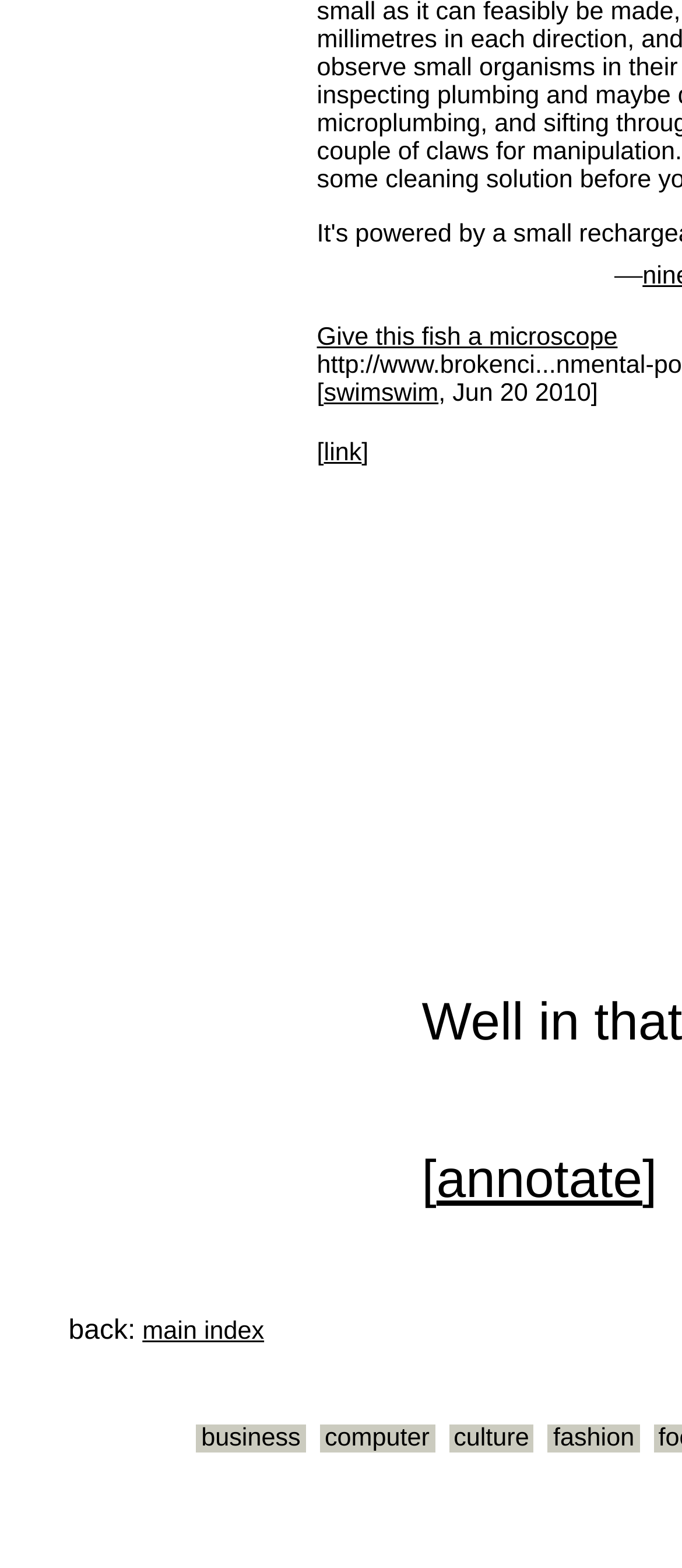Please determine the bounding box coordinates for the element with the description: "imprint".

None